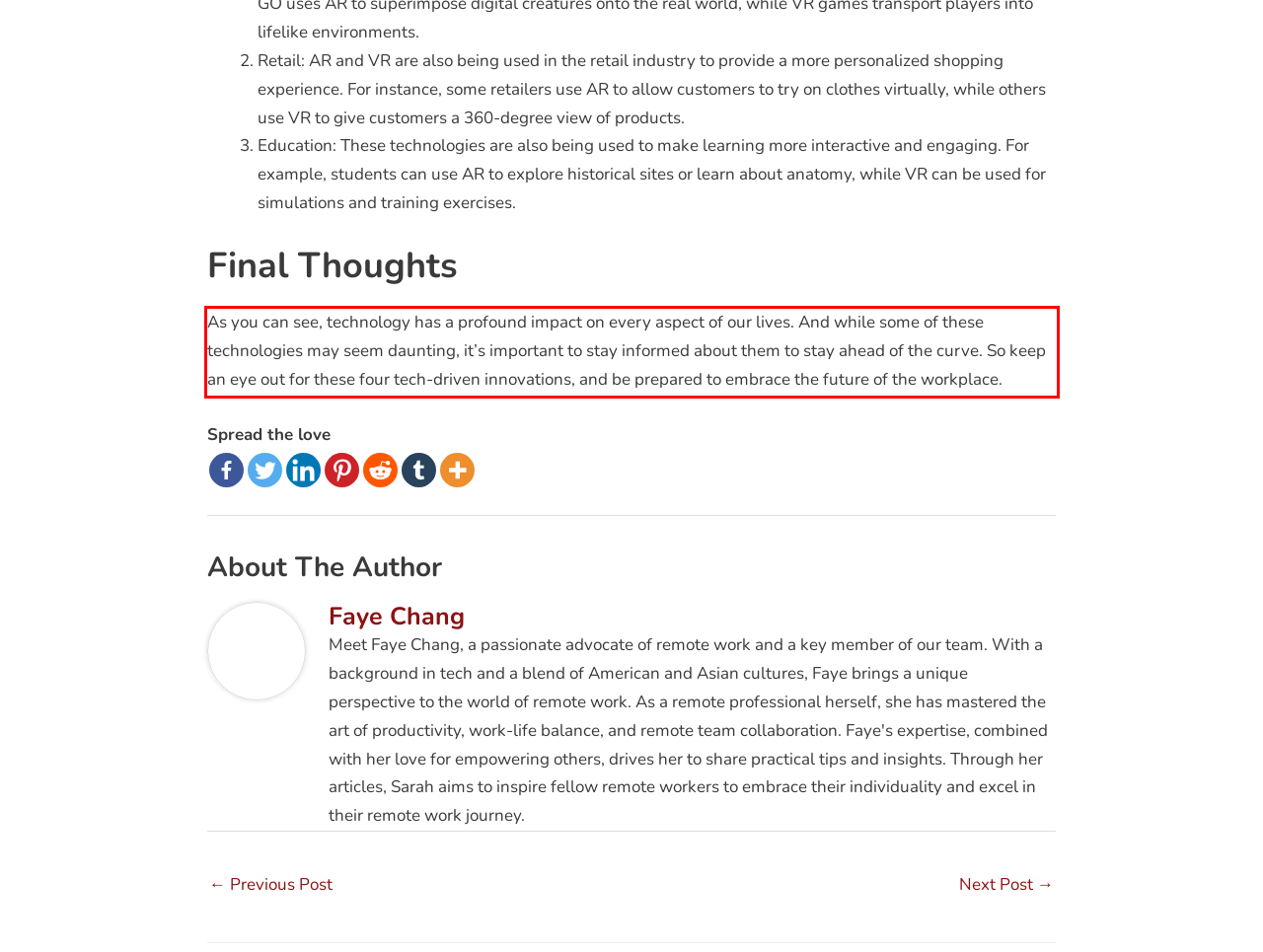Analyze the screenshot of the webpage that features a red bounding box and recognize the text content enclosed within this red bounding box.

As you can see, technology has a profound impact on every aspect of our lives. And while some of these technologies may seem daunting, it’s important to stay informed about them to stay ahead of the curve. So keep an eye out for these four tech-driven innovations, and be prepared to embrace the future of the workplace.